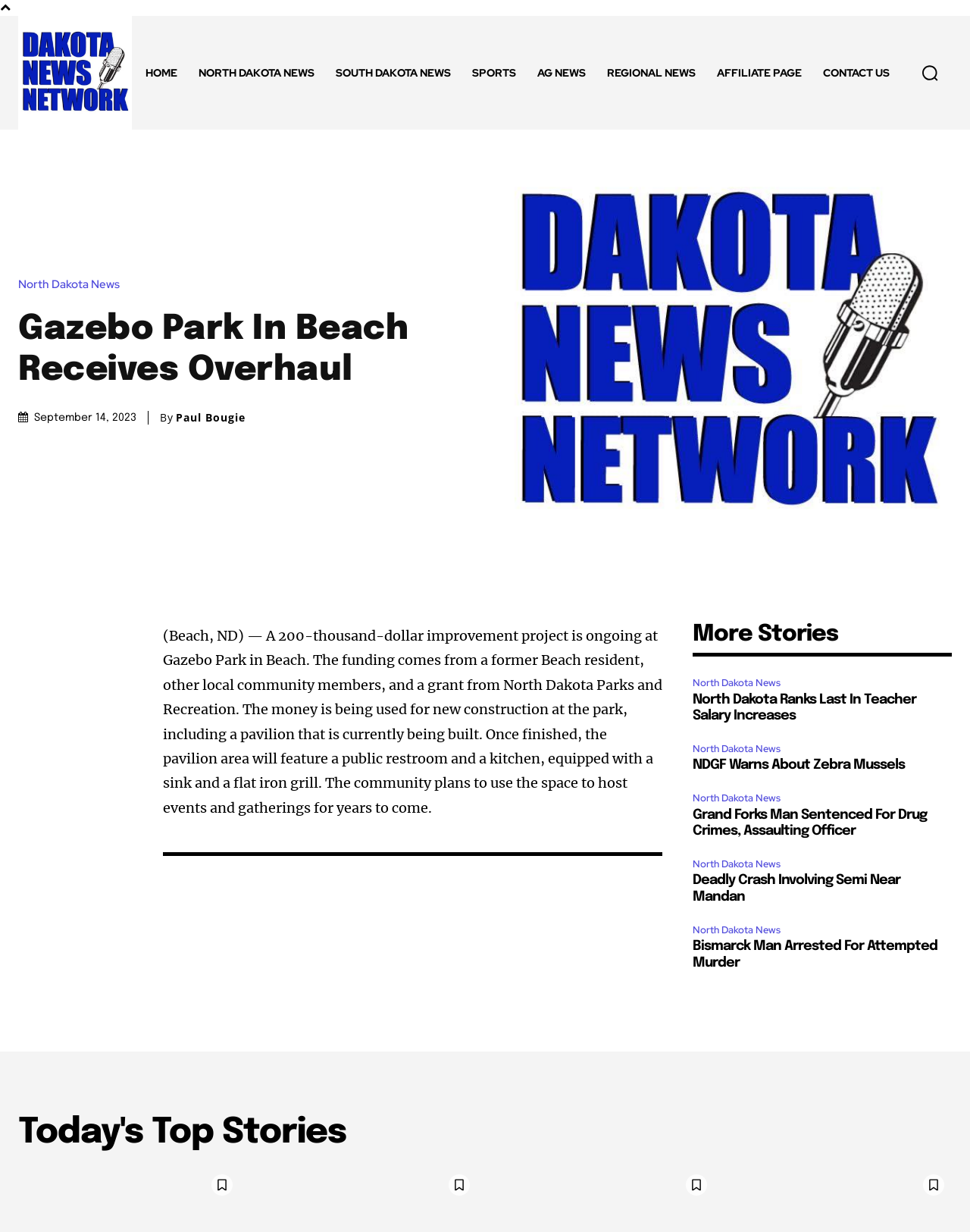Find the bounding box coordinates of the clickable area that will achieve the following instruction: "Search for something".

[0.936, 0.041, 0.981, 0.077]